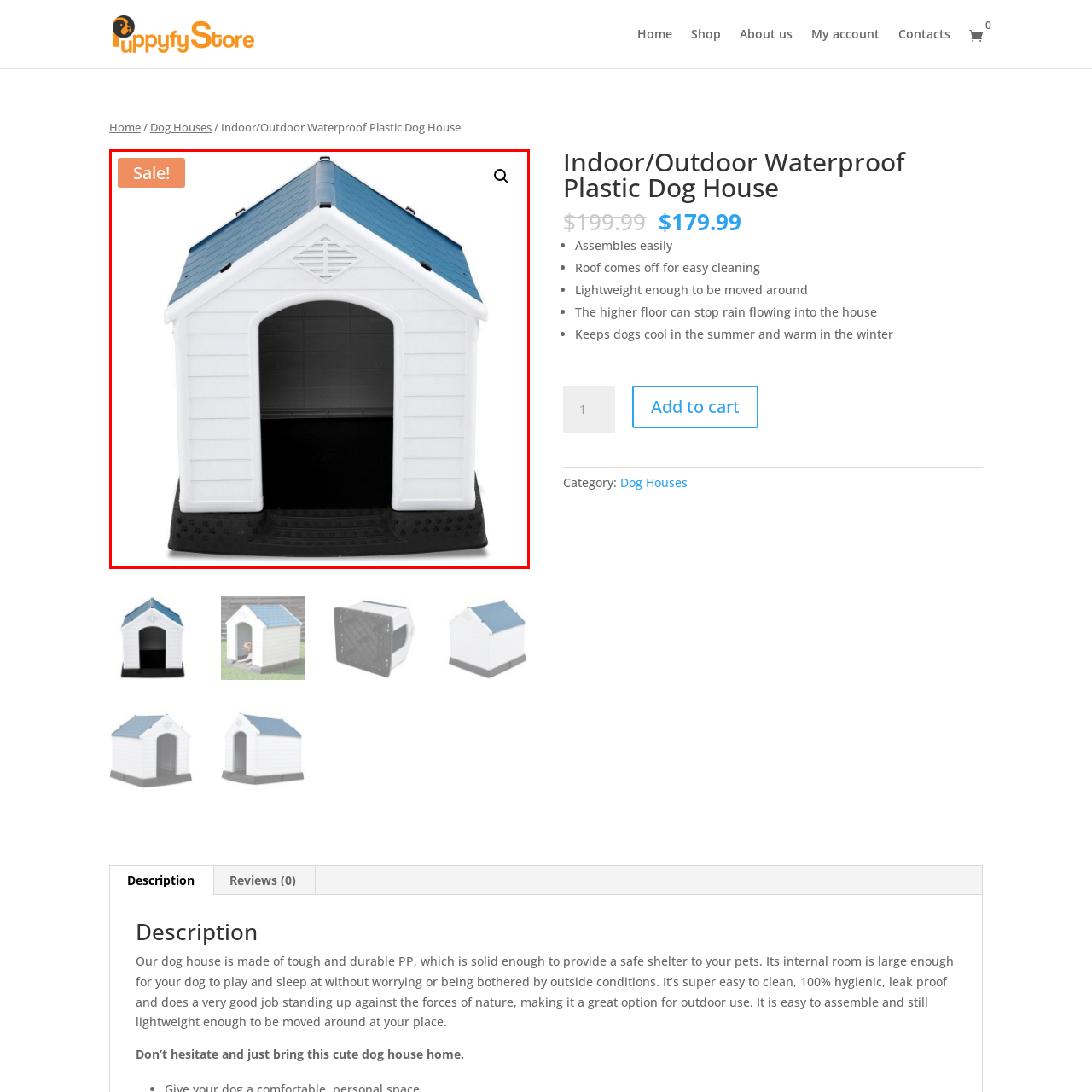Observe the area inside the red box, What is the purpose of the 'Sale!' banner? Respond with a single word or phrase.

indicating special pricing